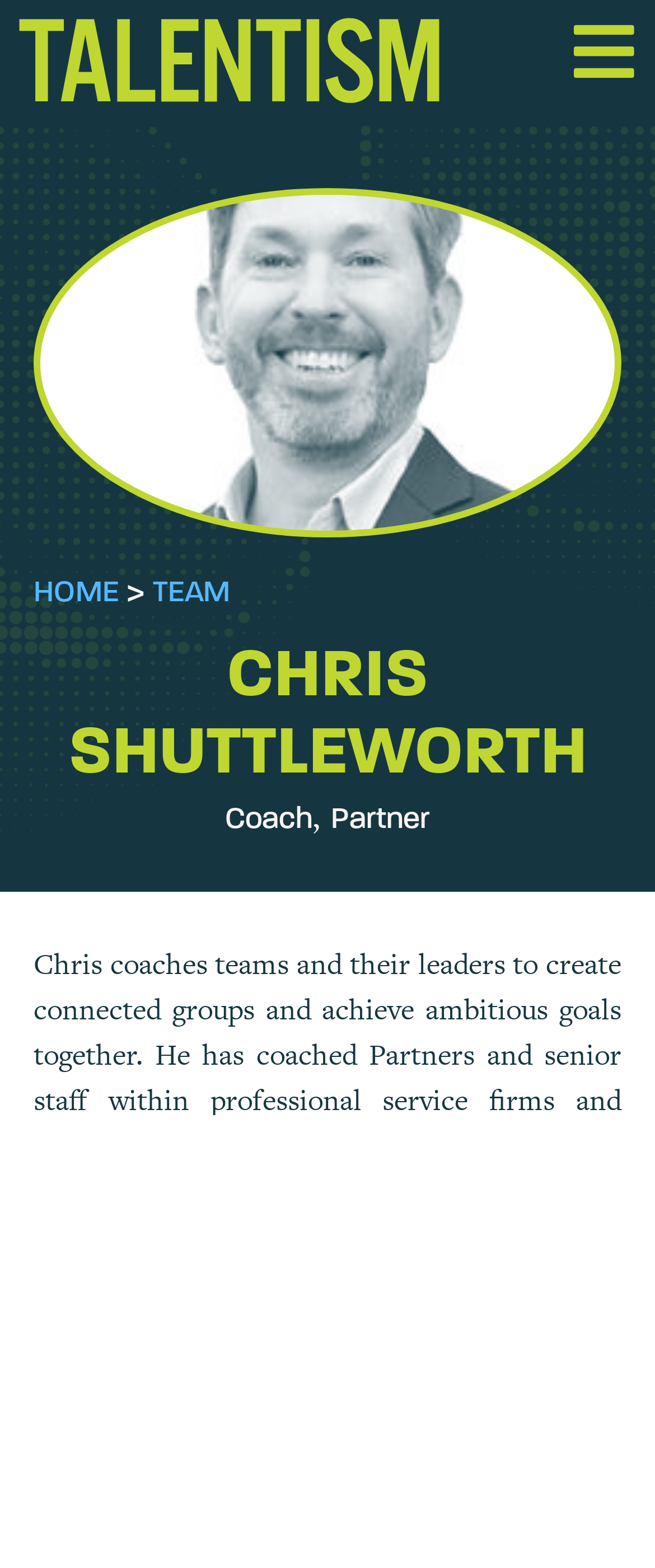Respond with a single word or phrase to the following question:
What is Chris Shuttleworth's profession?

Coach, Partner